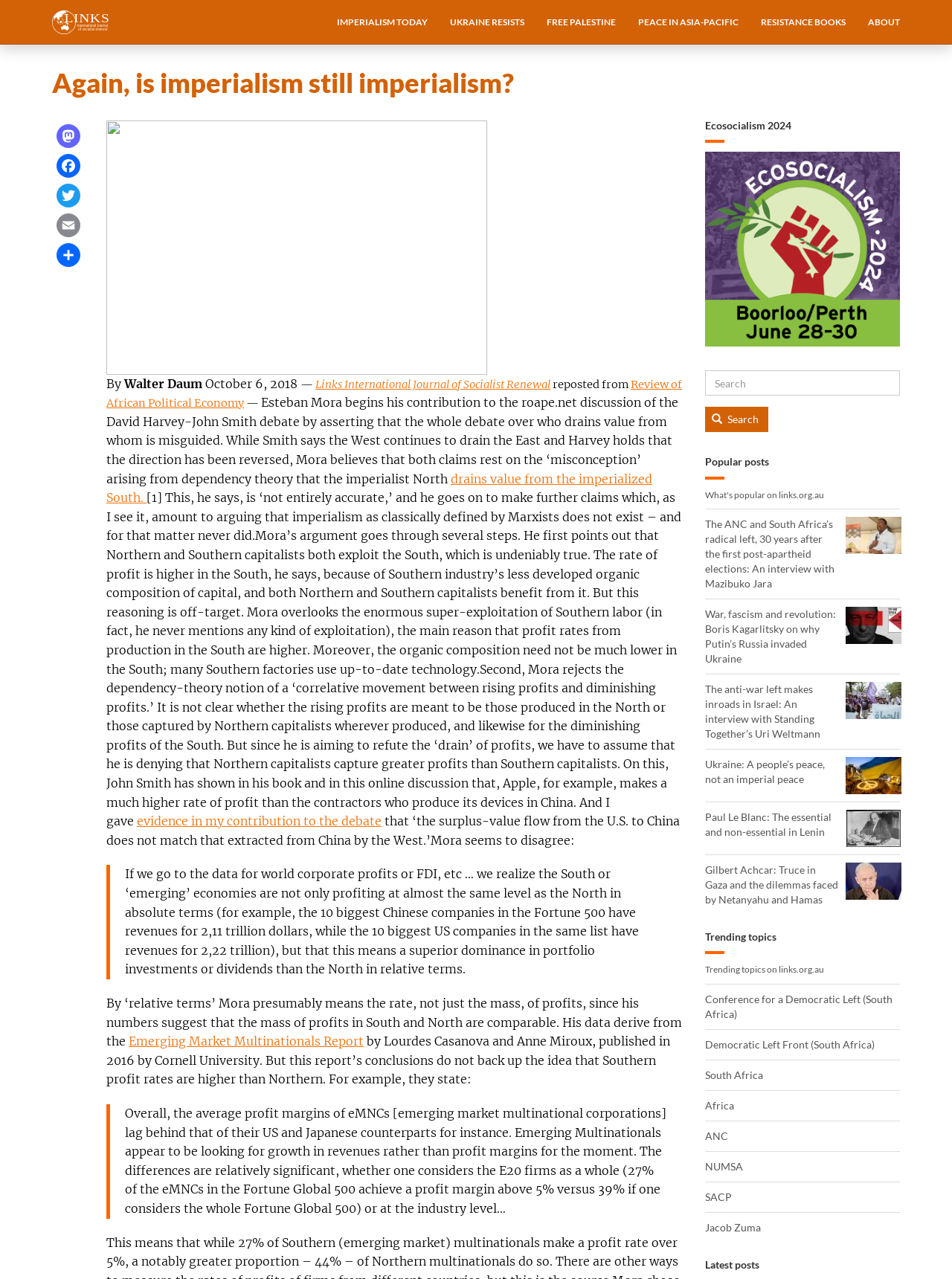Can you provide the bounding box coordinates for the element that should be clicked to implement the instruction: "Read the article 'The ANC and South Africa’s radical left, 30 years after the first post-apartheid elections: An interview with Mazibuko Jara'"?

[0.74, 0.404, 0.88, 0.462]